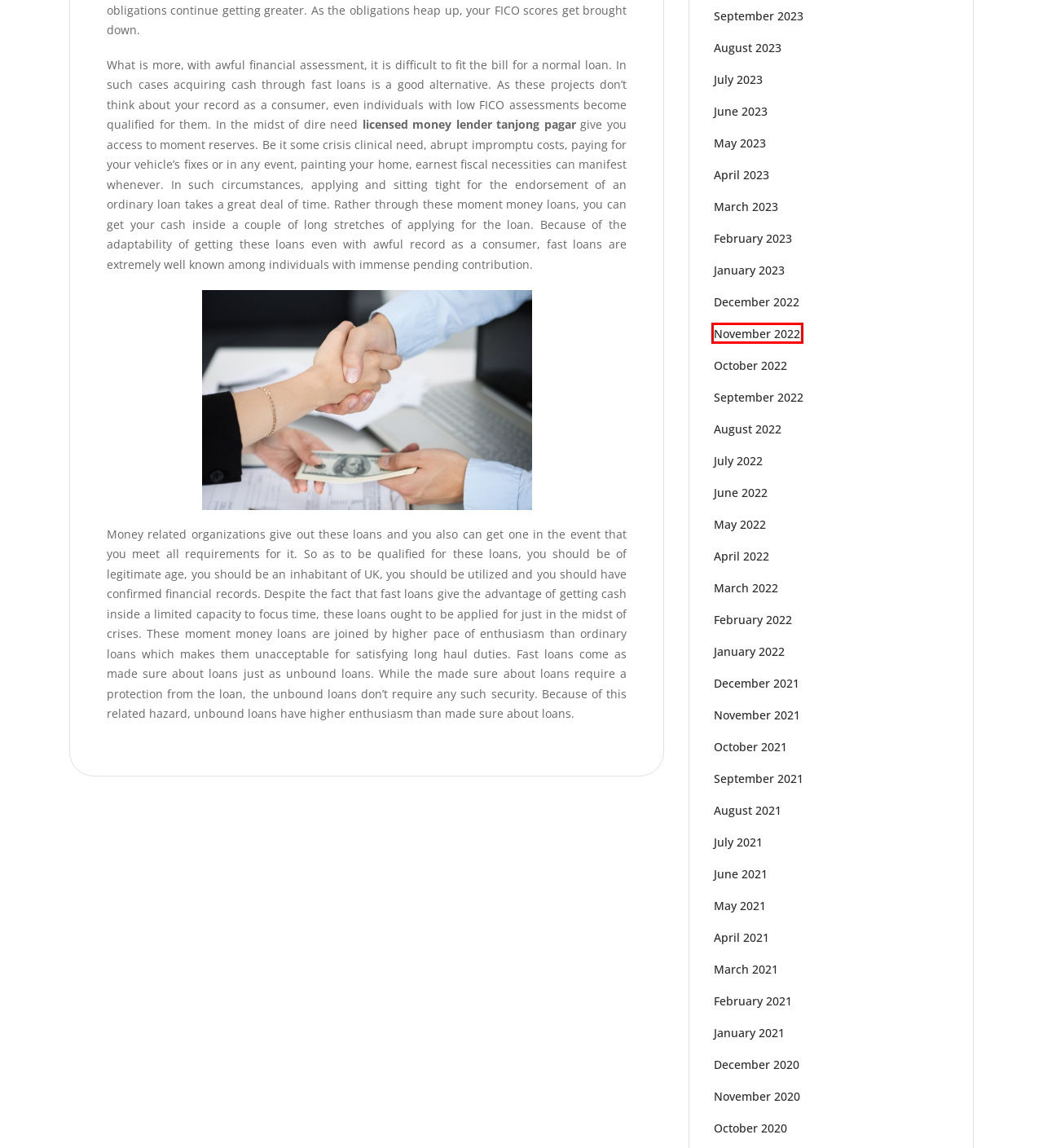Examine the screenshot of a webpage with a red bounding box around a specific UI element. Identify which webpage description best matches the new webpage that appears after clicking the element in the red bounding box. Here are the candidates:
A. March 2021 – Survive In Online World
B. July 2021 – Survive In Online World
C. June 2021 – Survive In Online World
D. Money Lender Singapore | Instant Cash Loan in 20 Mins
E. February 2023 – Survive In Online World
F. June 2023 – Survive In Online World
G. November 2022 – Survive In Online World
H. May 2022 – Survive In Online World

G